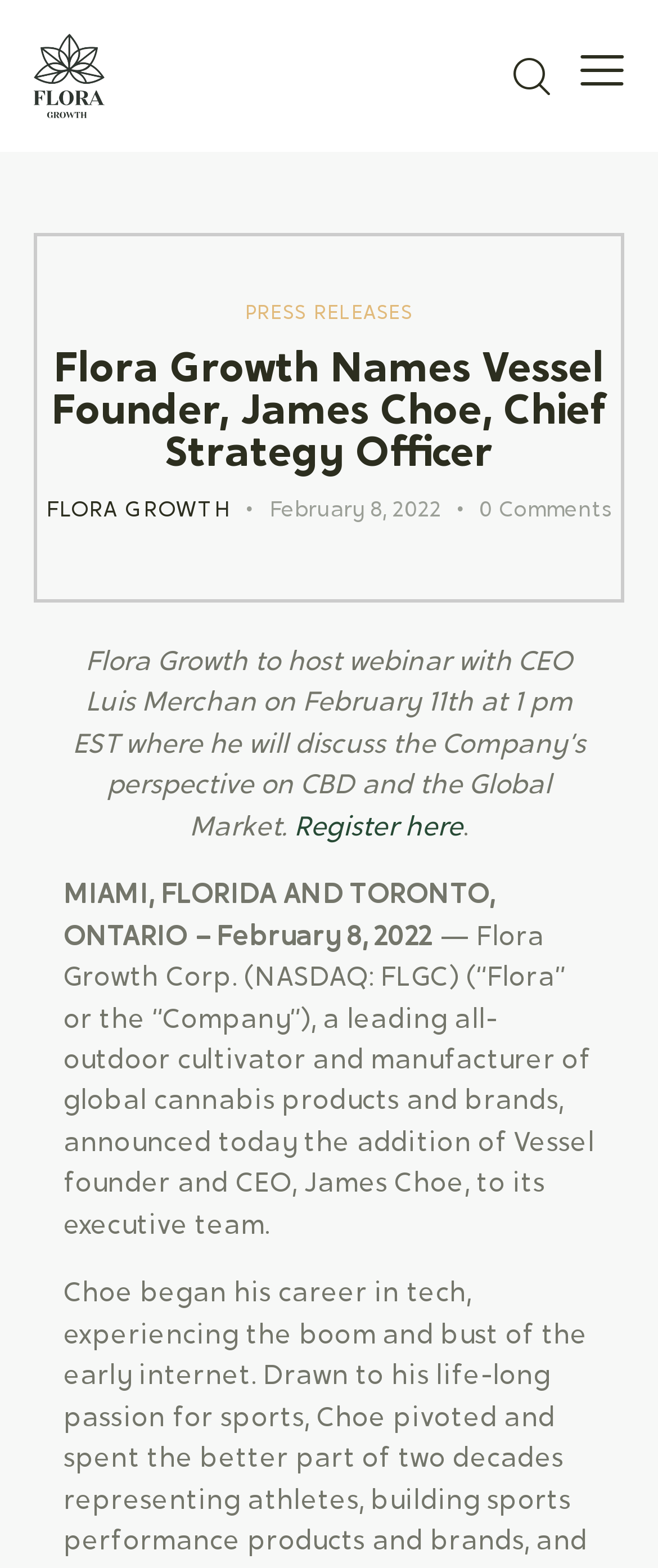Identify the primary heading of the webpage and provide its text.

Flora Growth Names Vessel Founder, James Choe, Chief Strategy Officer